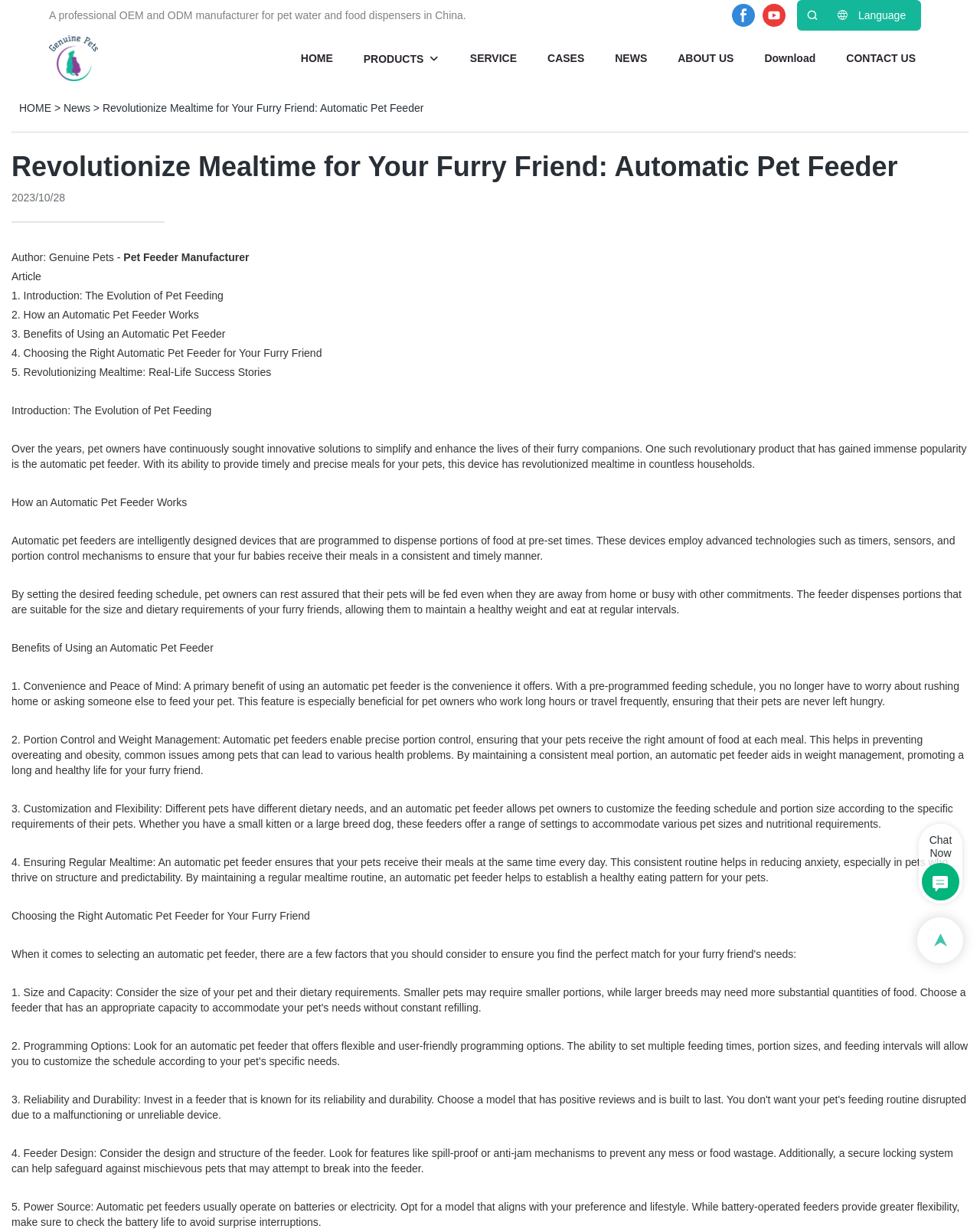Answer the following in one word or a short phrase: 
What is the topic of the article?

Automatic Pet Feeder